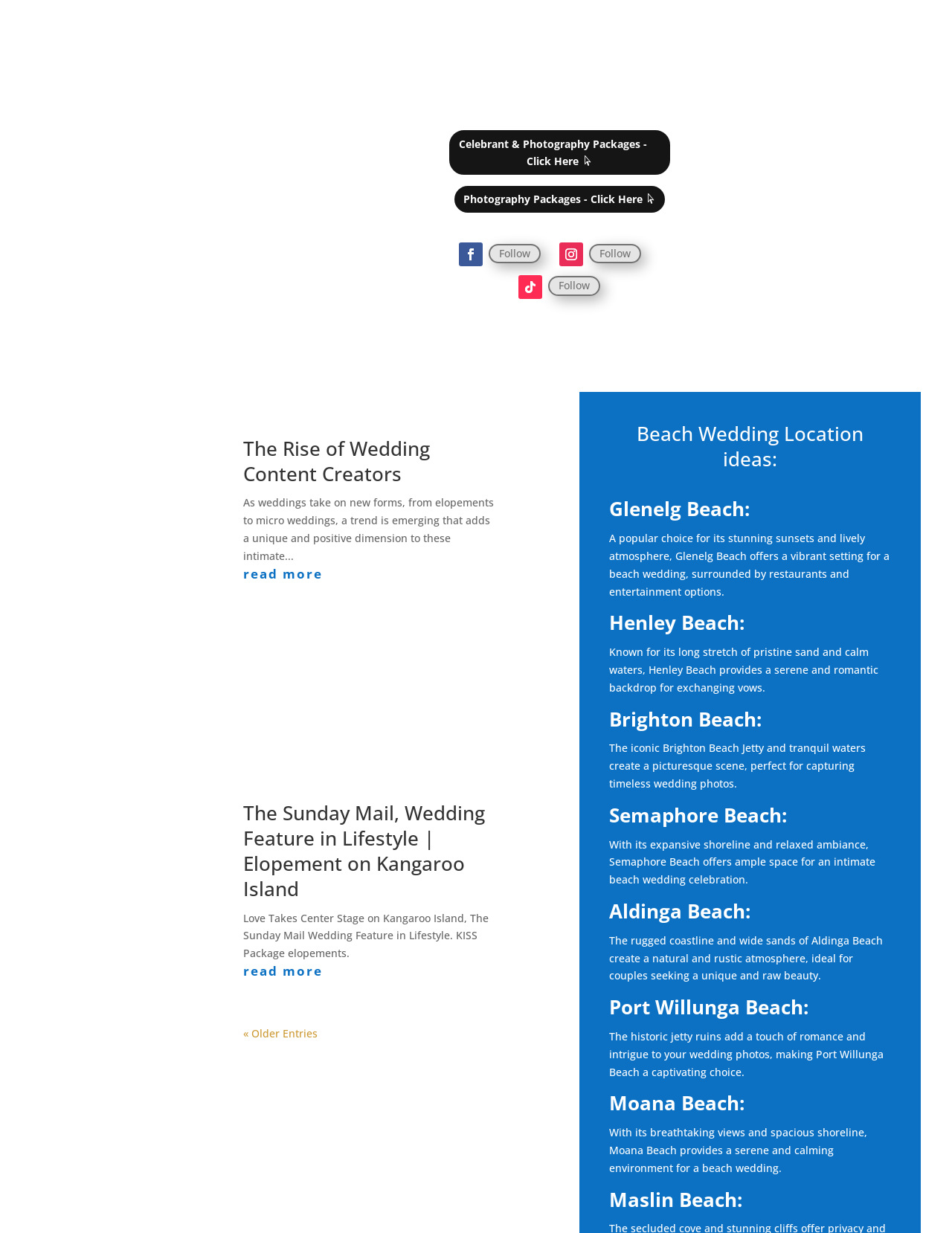Please identify the bounding box coordinates of the element that needs to be clicked to execute the following command: "View 'The Sunday Mail, Wedding Feature in Lifestyle | Elopement on Kangaroo Island'". Provide the bounding box using four float numbers between 0 and 1, formatted as [left, top, right, bottom].

[0.256, 0.509, 0.52, 0.65]